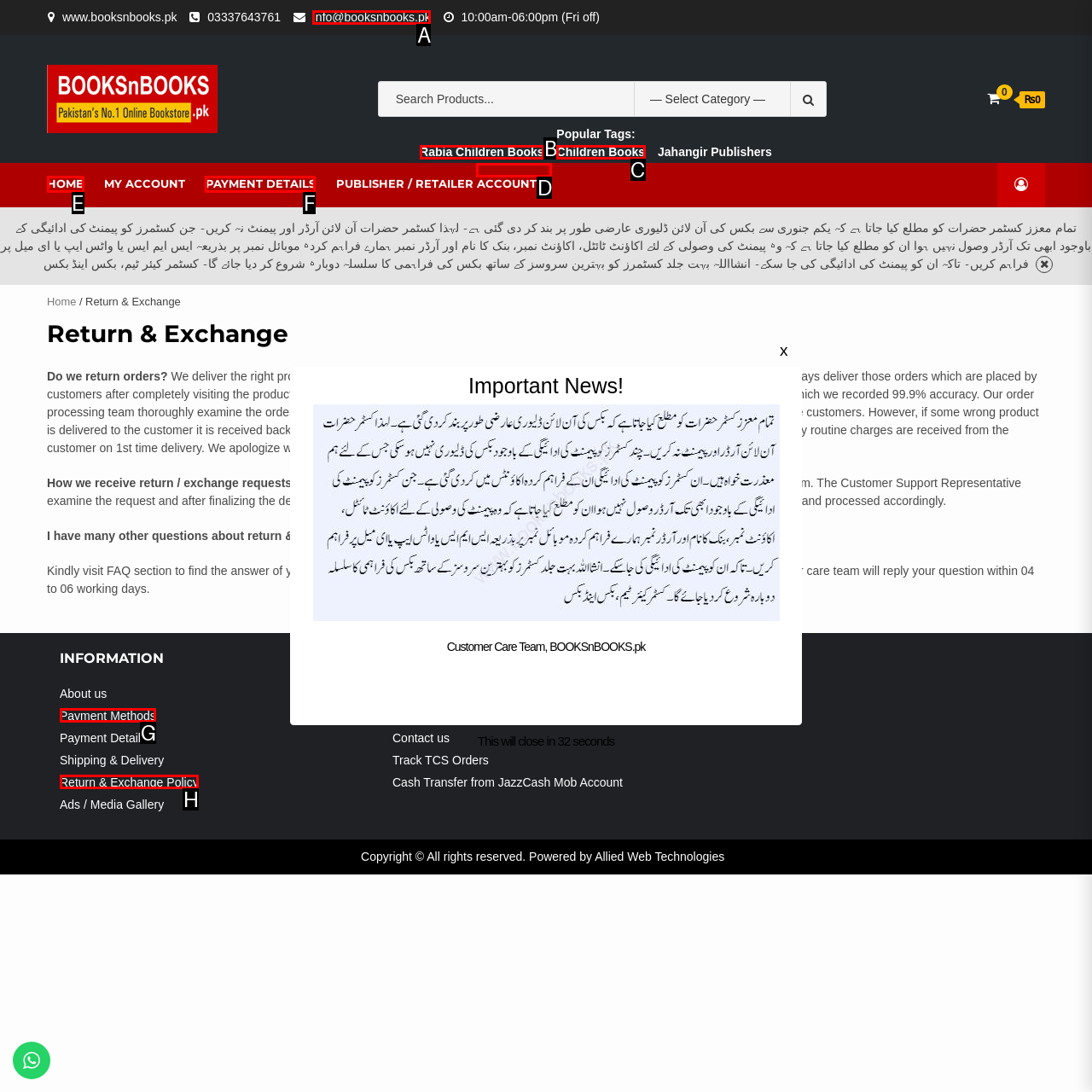From the available options, which lettered element should I click to complete this task: View payment details?

F